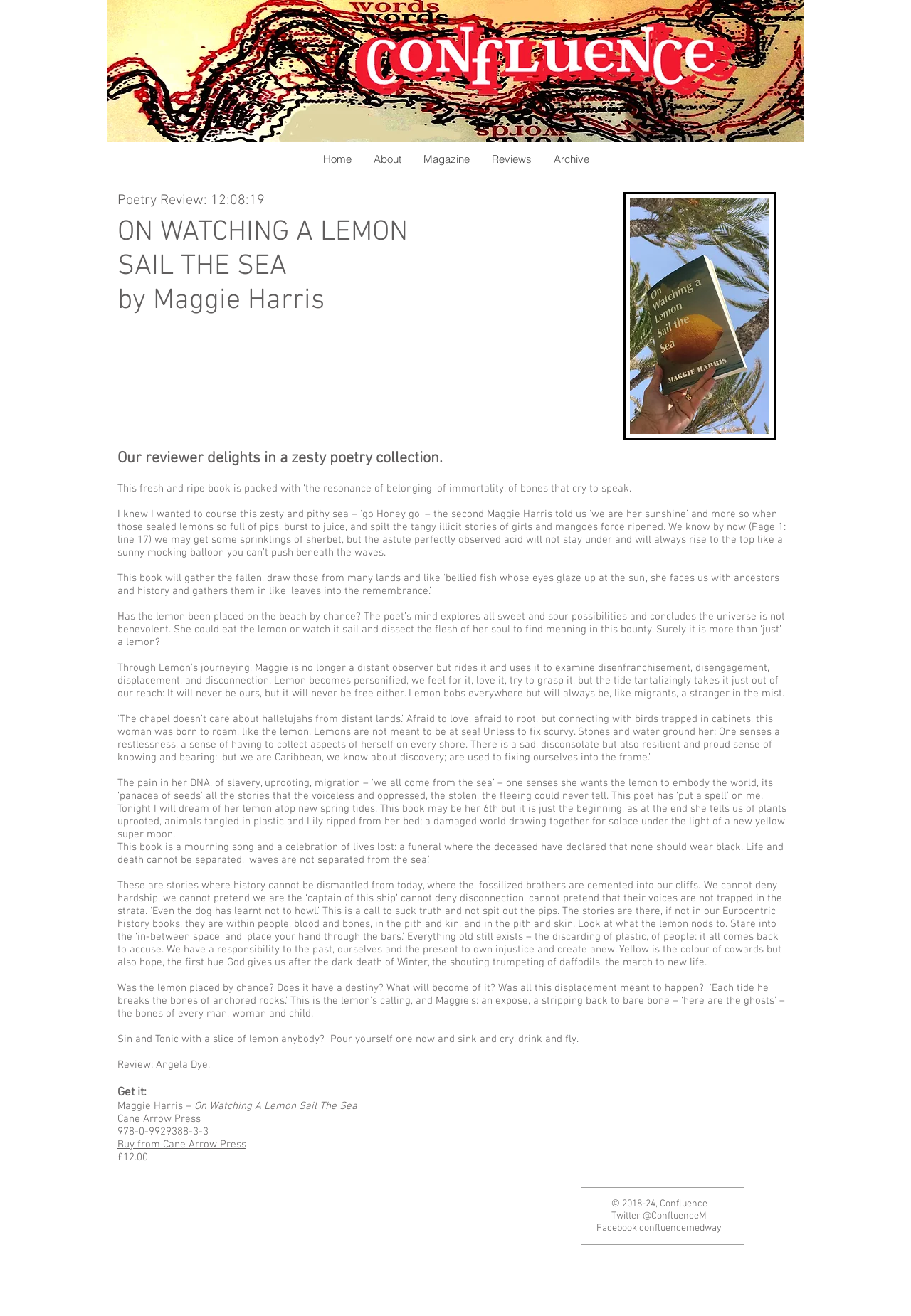Who is the reviewer of the poetry collection?
Please provide a full and detailed response to the question.

The reviewer's name can be found at the bottom of the page in the text 'Review: Angela Dye'.